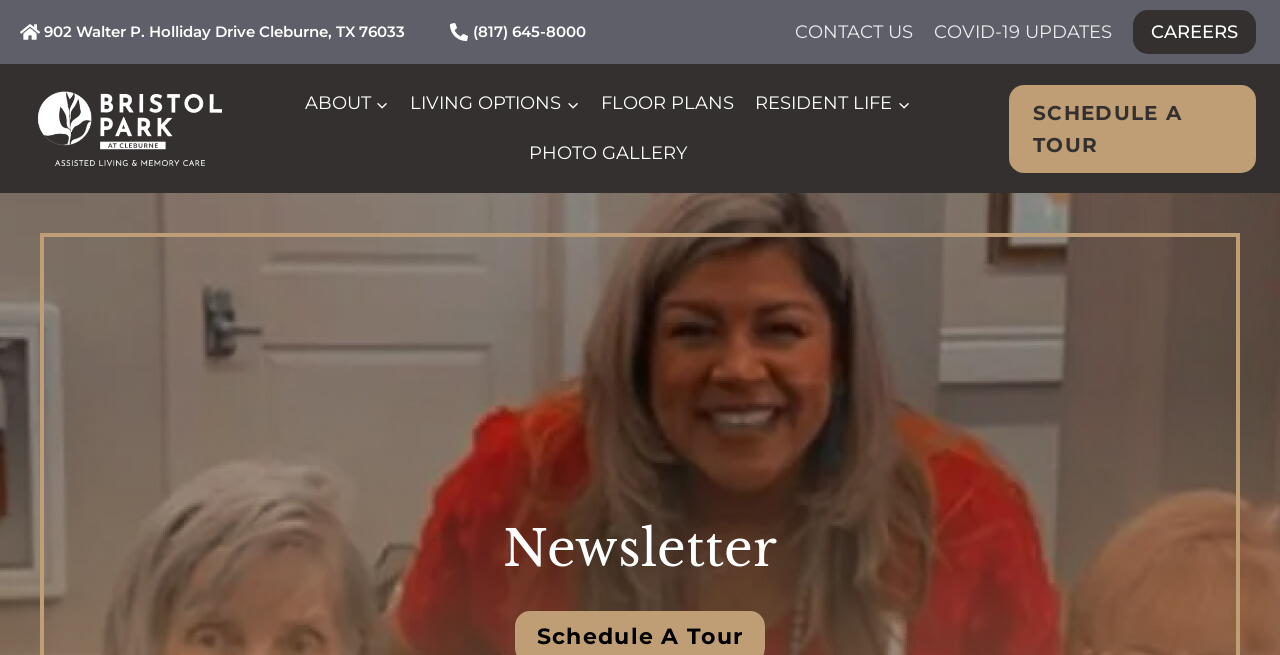Kindly determine the bounding box coordinates for the area that needs to be clicked to execute this instruction: "Browse photo gallery".

[0.405, 0.196, 0.545, 0.273]